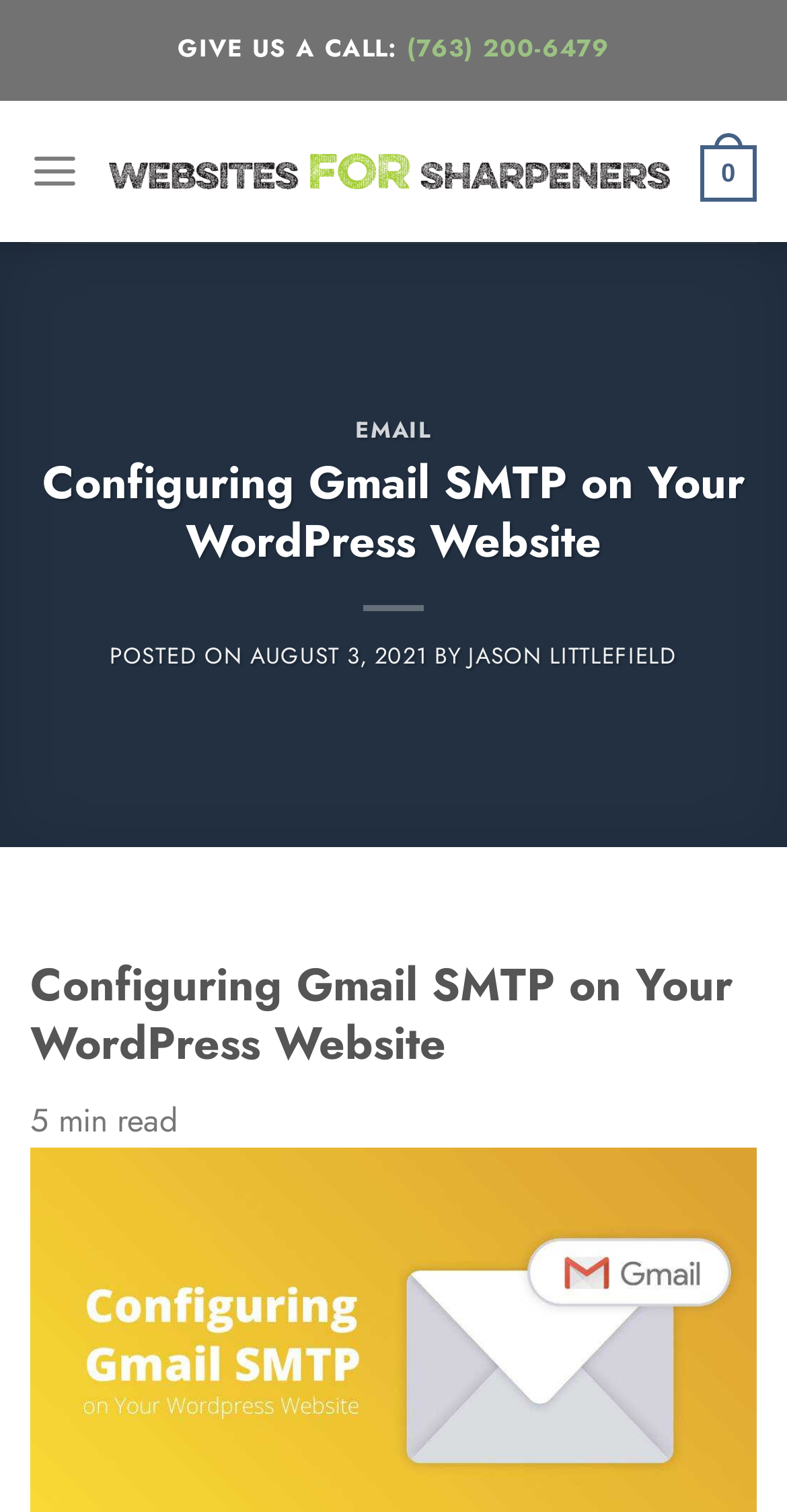Based on the element description 0, identify the bounding box coordinates for the UI element. The coordinates should be in the format (top-left x, top-left y, bottom-right x, bottom-right y) and within the 0 to 1 range.

[0.889, 0.07, 0.962, 0.157]